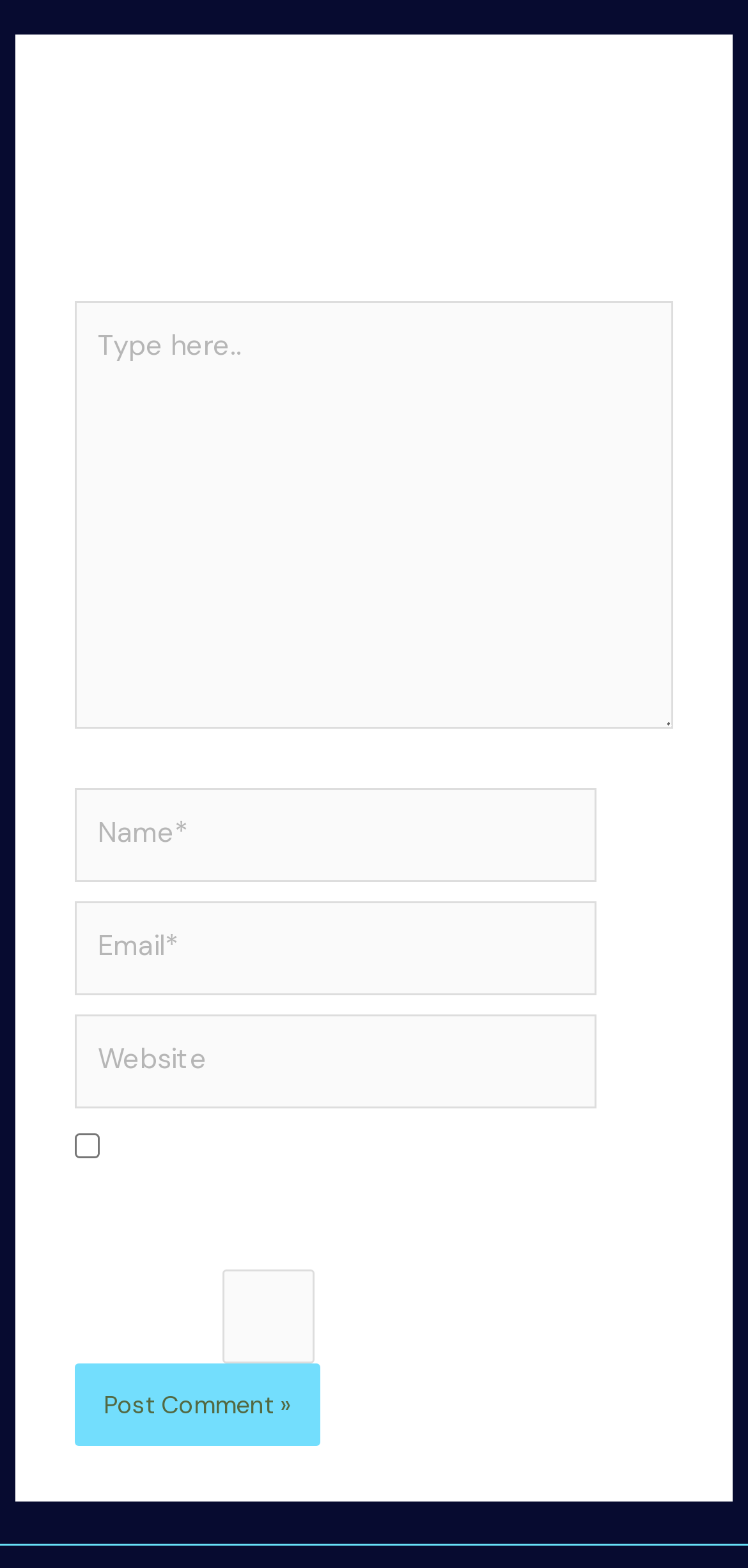What type of input is expected for the math question?
Please give a detailed and elaborate answer to the question.

The math question is 'three + 3 =' and is followed by a text input field. The label above the input field says 'Please enter an answer in digits:', indicating that the user is expected to provide a numerical answer in digit form.